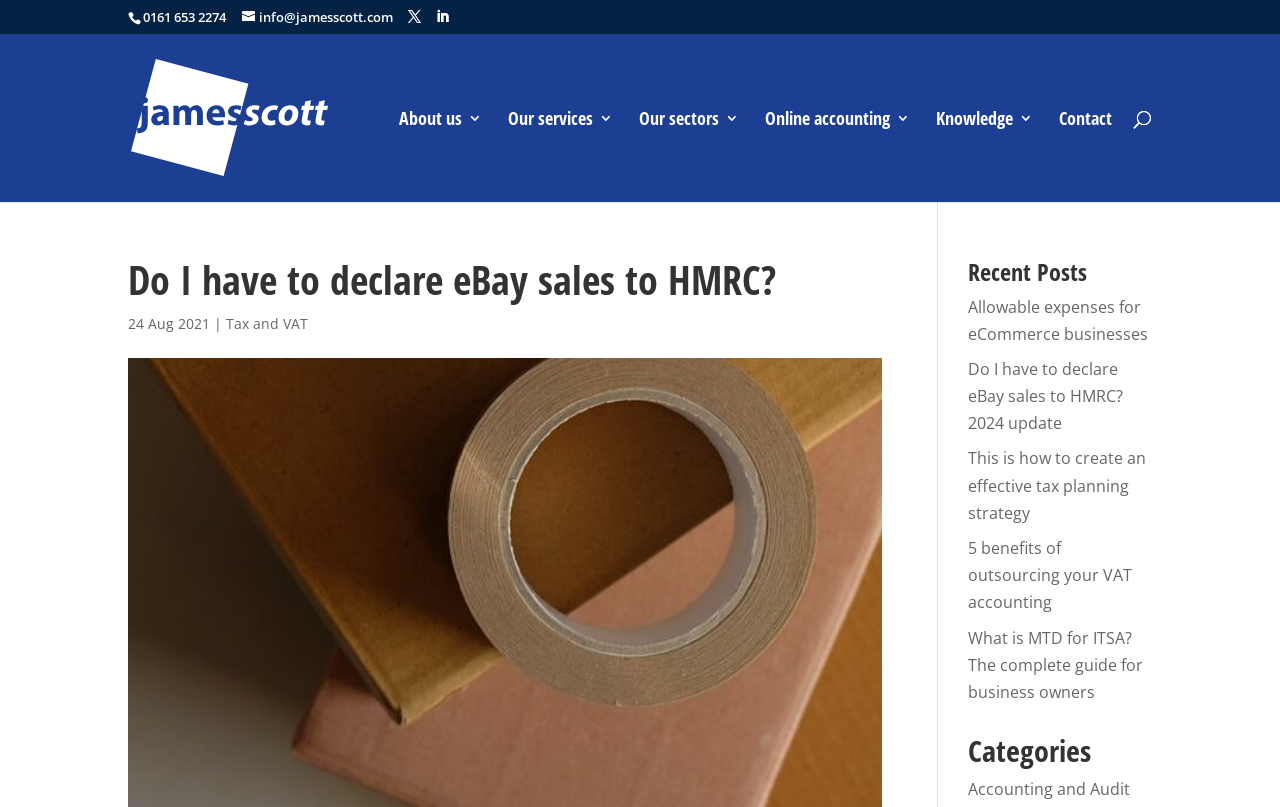How many recent posts are listed on the webpage?
Respond to the question with a well-detailed and thorough answer.

I counted the number of links under the 'Recent Posts' heading and found five links, which are 'Allowable expenses for eCommerce businesses', 'Do I have to declare eBay sales to HMRC? 2024 update', 'This is how to create an effective tax planning strategy', '5 benefits of outsourcing your VAT accounting', and 'What is MTD for ITSA? The complete guide for business owners'.